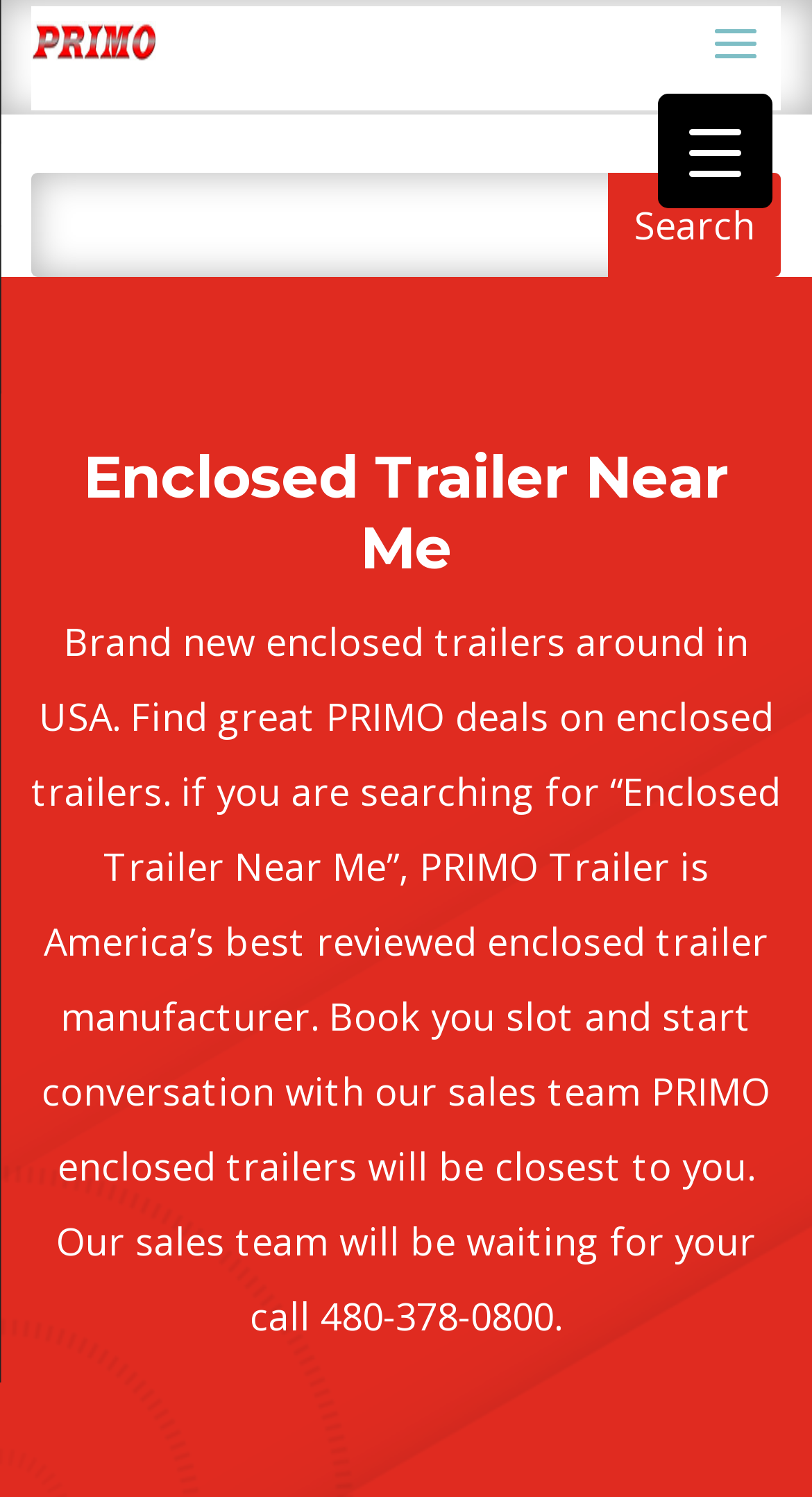What is the name of the enclosed trailer manufacturer?
Respond with a short answer, either a single word or a phrase, based on the image.

PRIMO Trailer